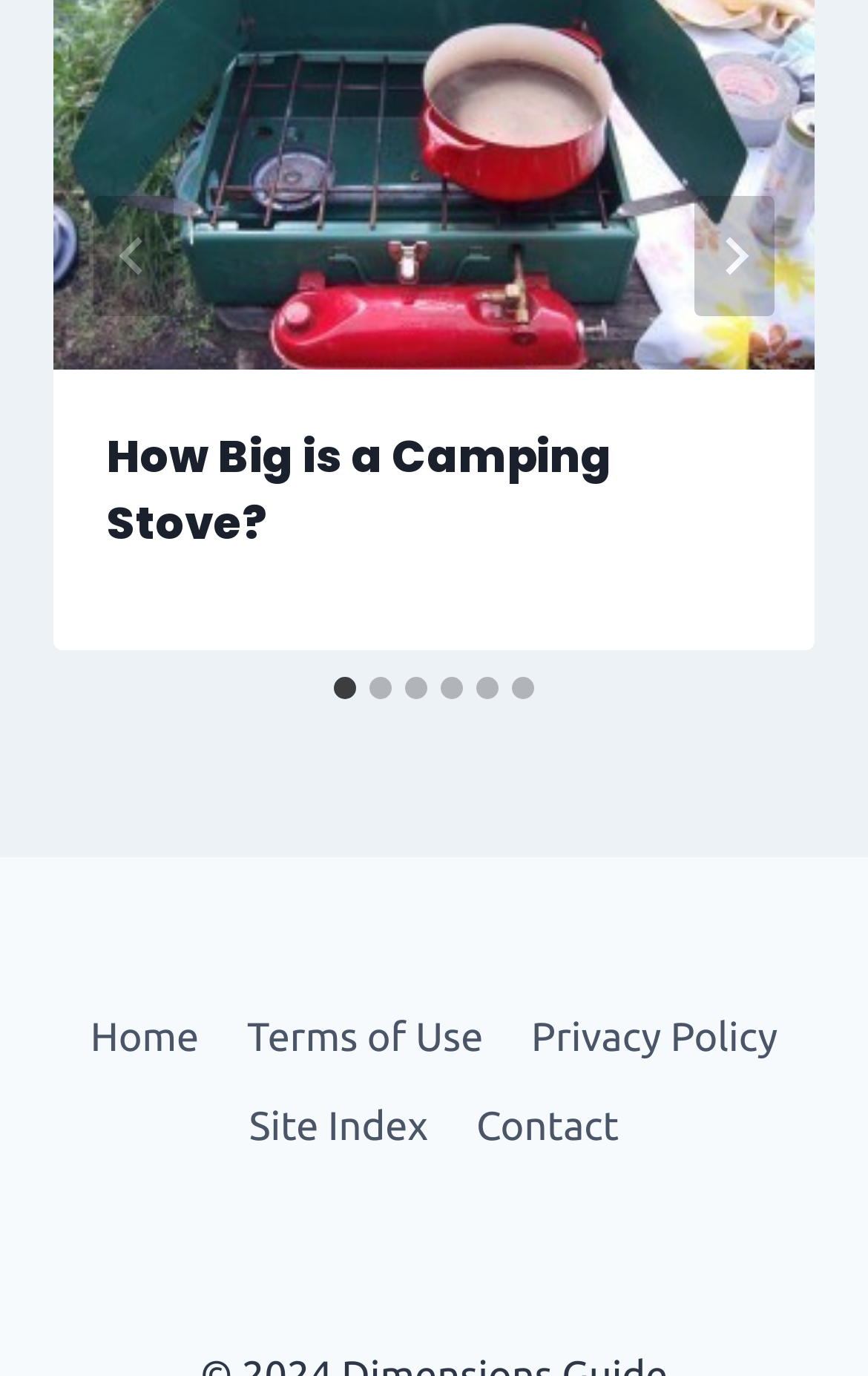Based on the element description: "Site Index", identify the bounding box coordinates for this UI element. The coordinates must be four float numbers between 0 and 1, listed as [left, top, right, bottom].

[0.259, 0.787, 0.521, 0.851]